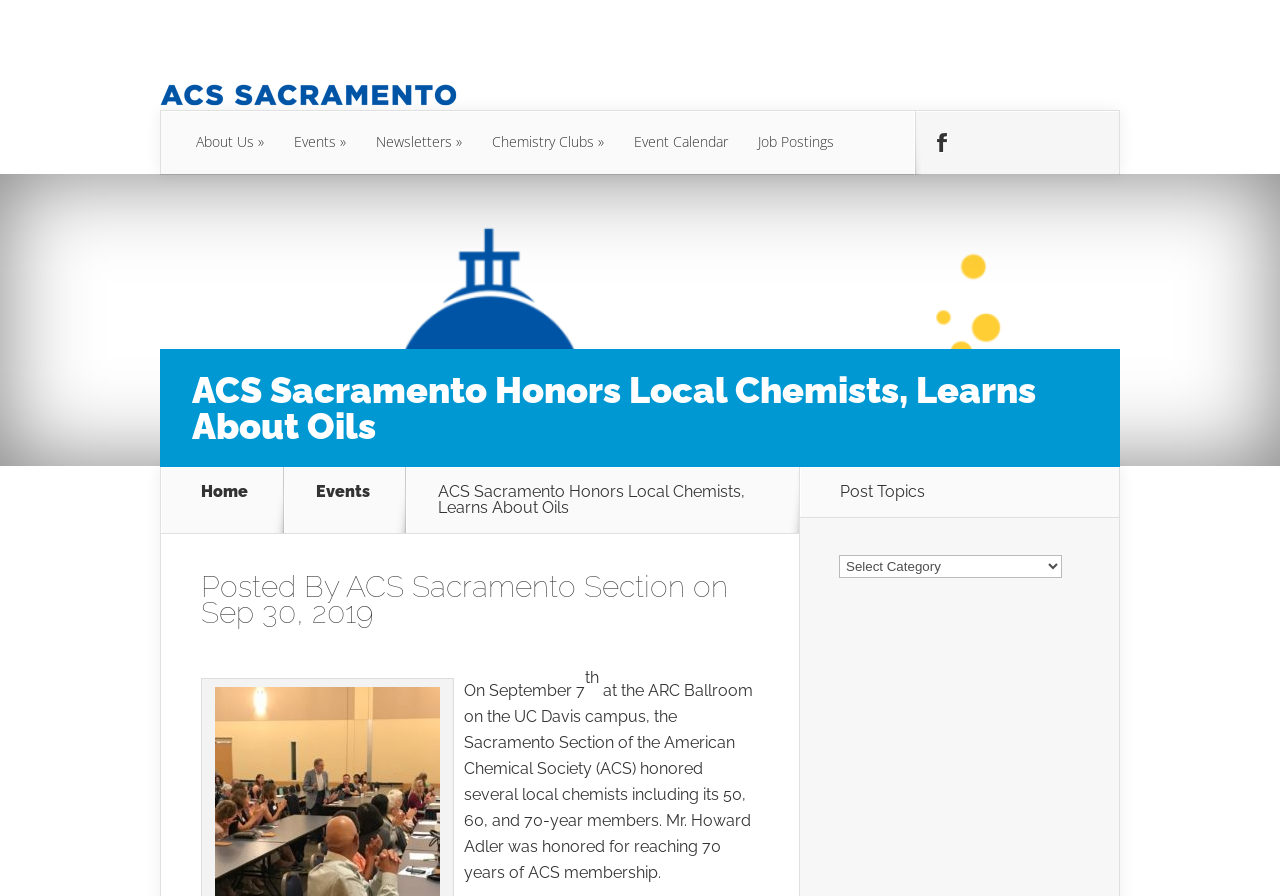Identify and provide the main heading of the webpage.

ACS Sacramento Honors Local Chemists, Learns About Oils